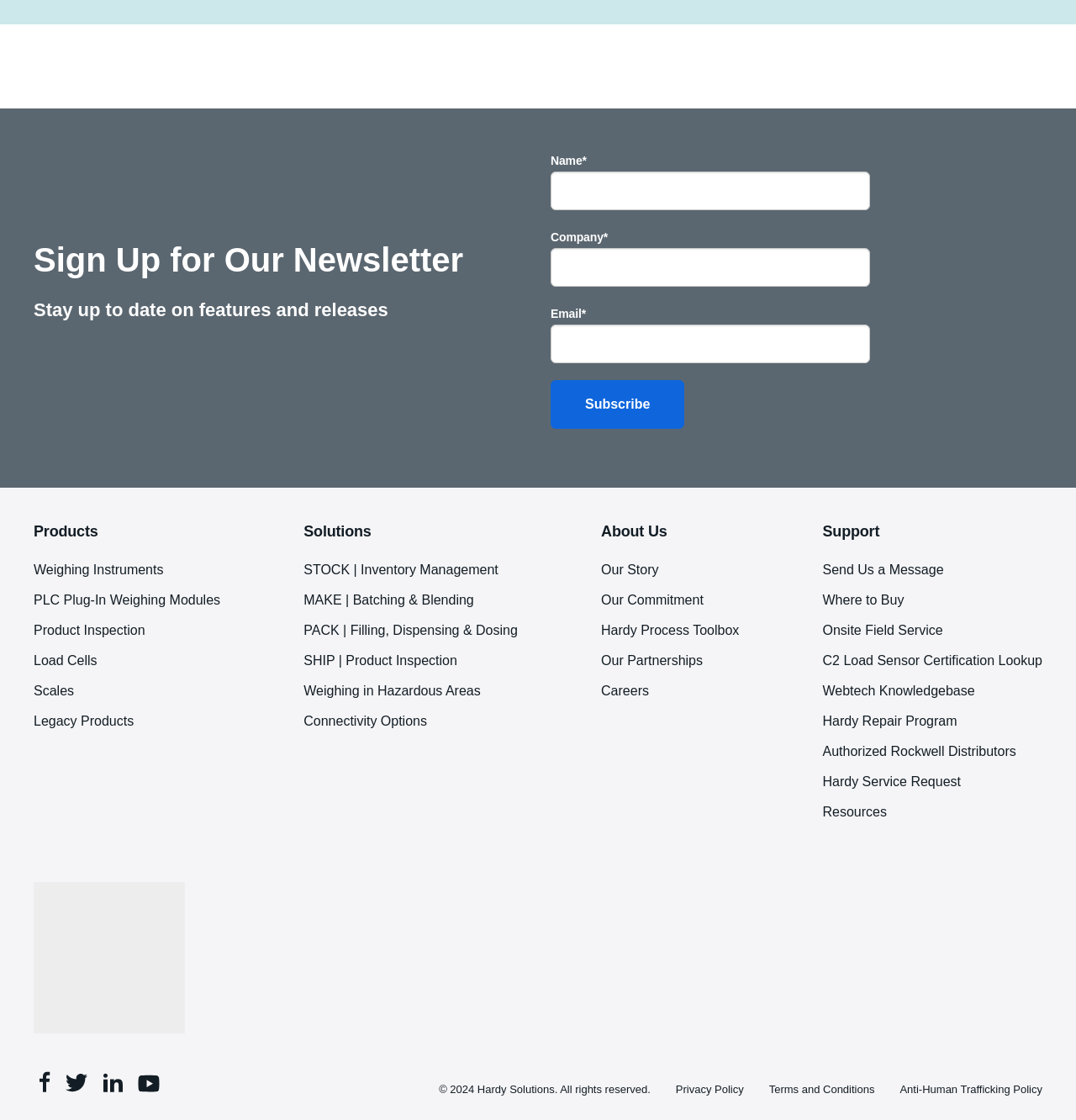Please determine the bounding box coordinates, formatted as (top-left x, top-left y, bottom-right x, bottom-right y), with all values as floating point numbers between 0 and 1. Identify the bounding box of the region described as: C2 Load Sensor Certification Lookup

[0.764, 0.583, 0.969, 0.596]